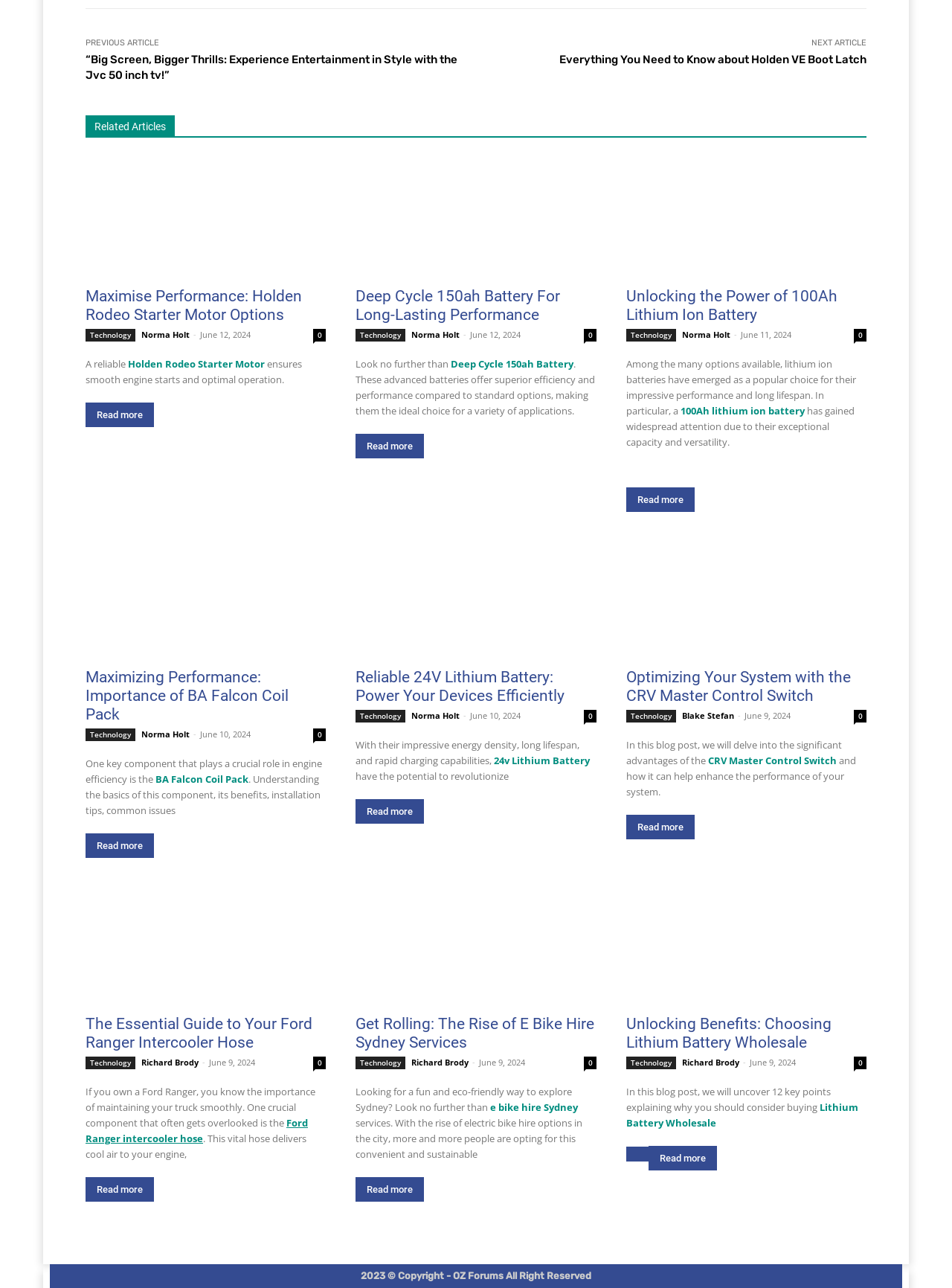Pinpoint the bounding box coordinates of the clickable area necessary to execute the following instruction: "Learn more about 'Reliable 24V Lithium Battery: Power Your Devices Efficiently'". The coordinates should be given as four float numbers between 0 and 1, namely [left, top, right, bottom].

[0.374, 0.418, 0.626, 0.511]